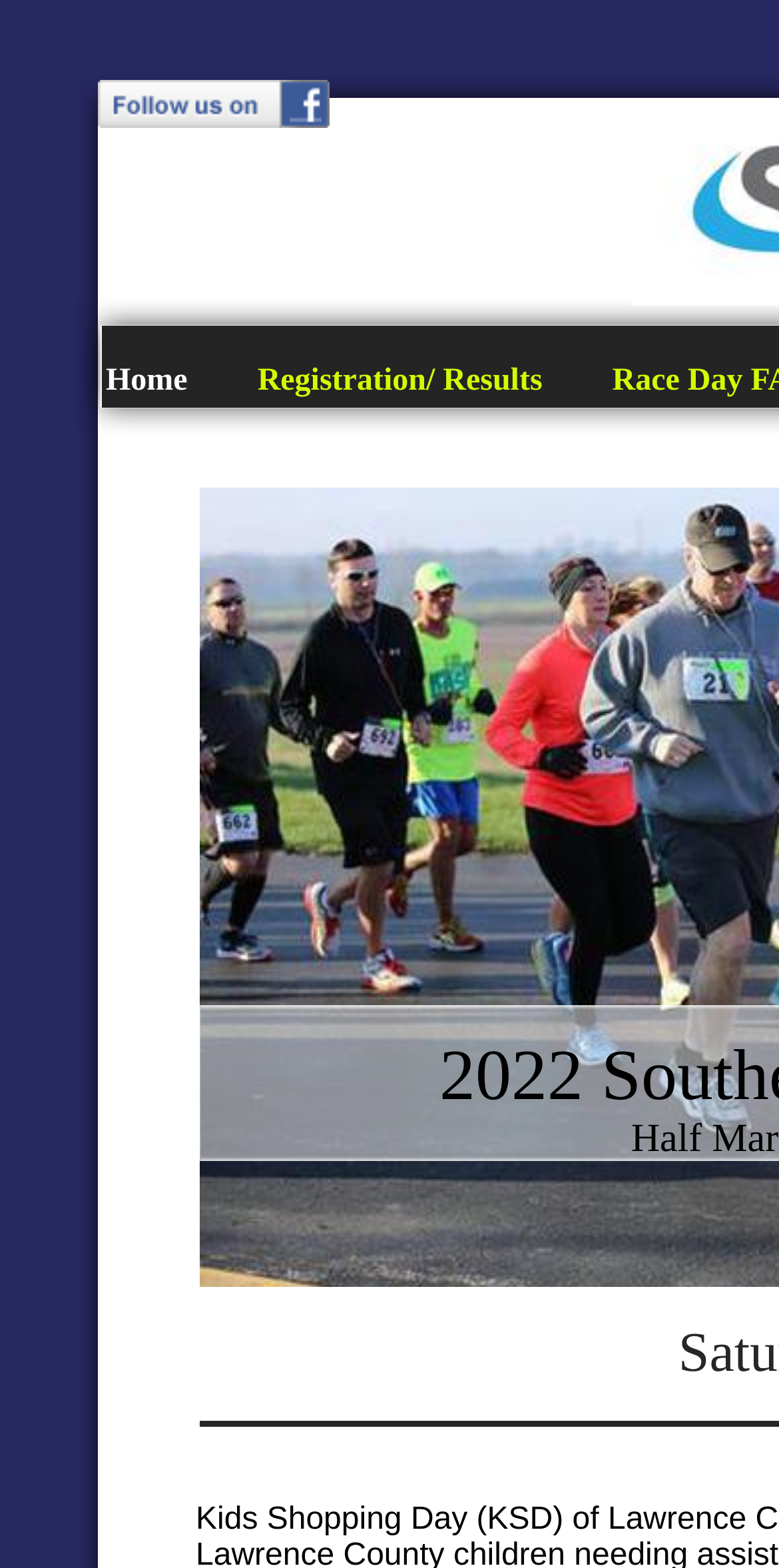What is the shape of the image associated with the 'Home' menu item?
Using the image as a reference, give a one-word or short phrase answer.

Rectangle